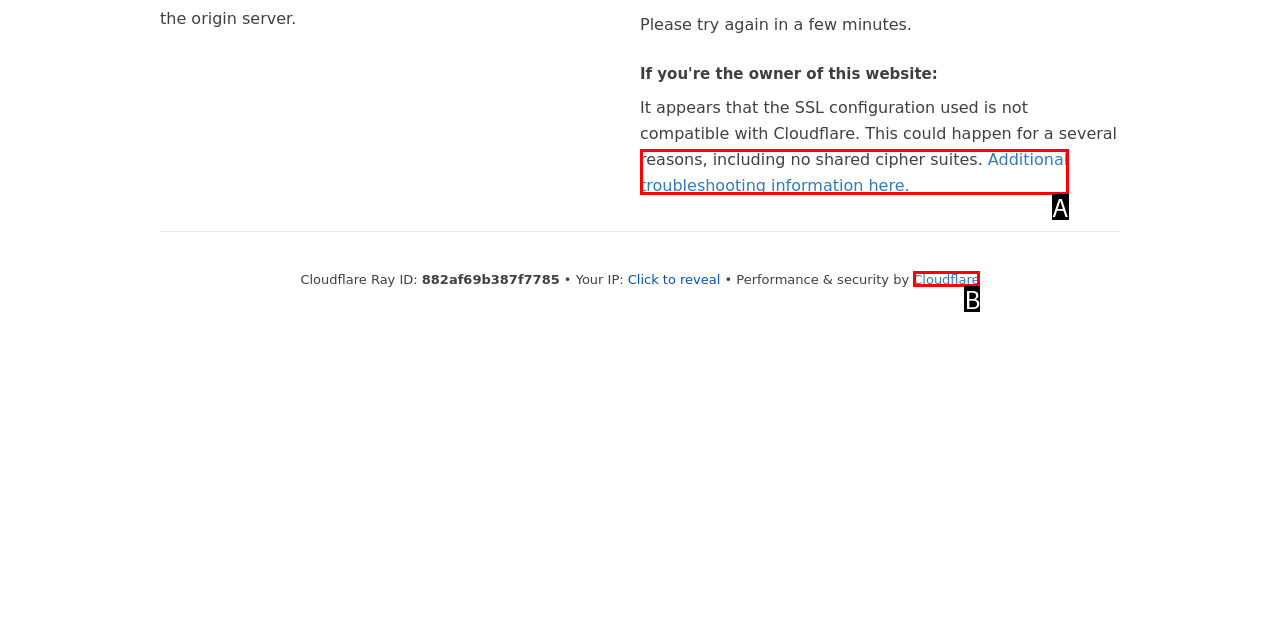From the available choices, determine which HTML element fits this description: Additional troubleshooting information here. Respond with the correct letter.

A